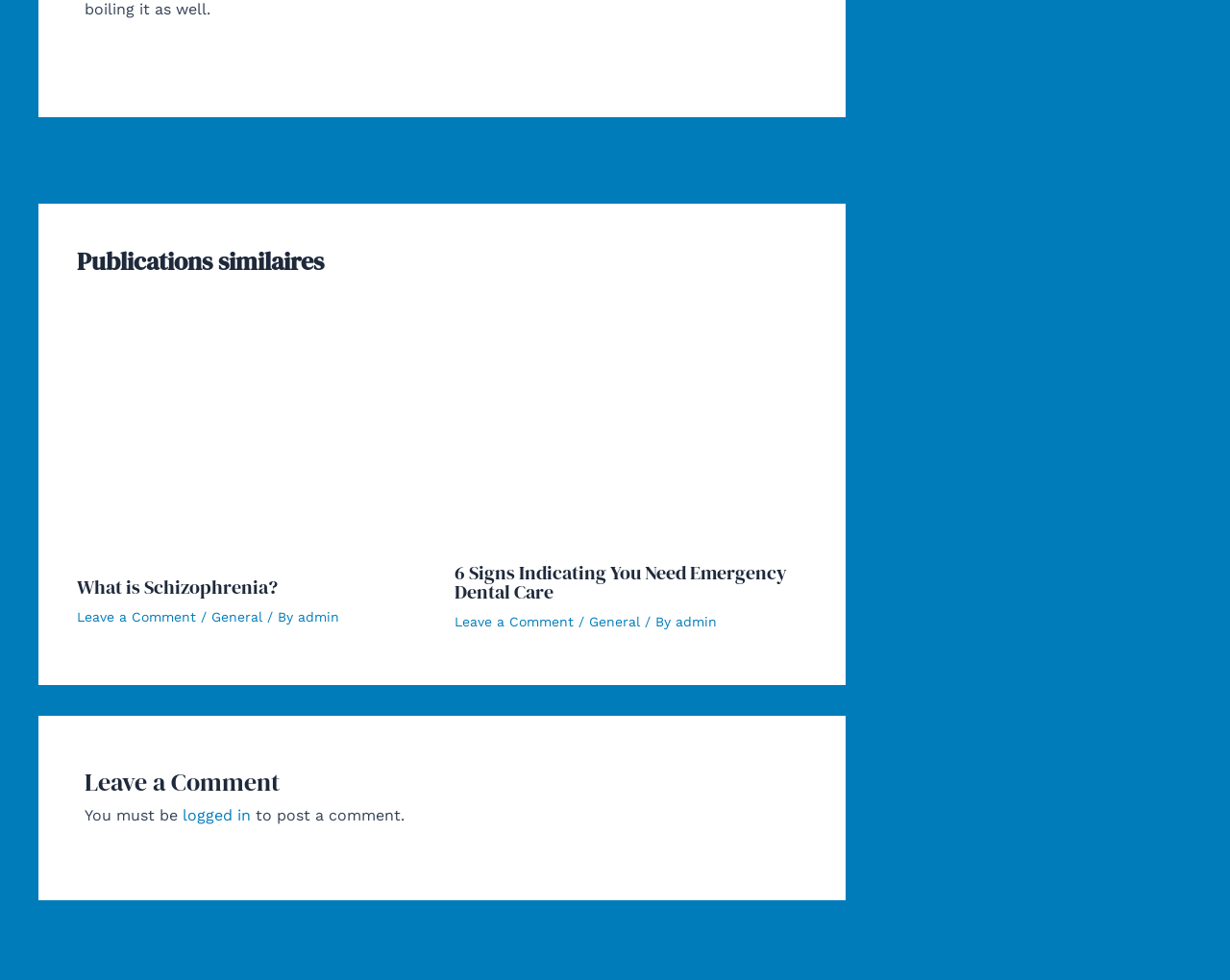Using the webpage screenshot, locate the HTML element that fits the following description and provide its bounding box: "General".

[0.479, 0.627, 0.52, 0.643]